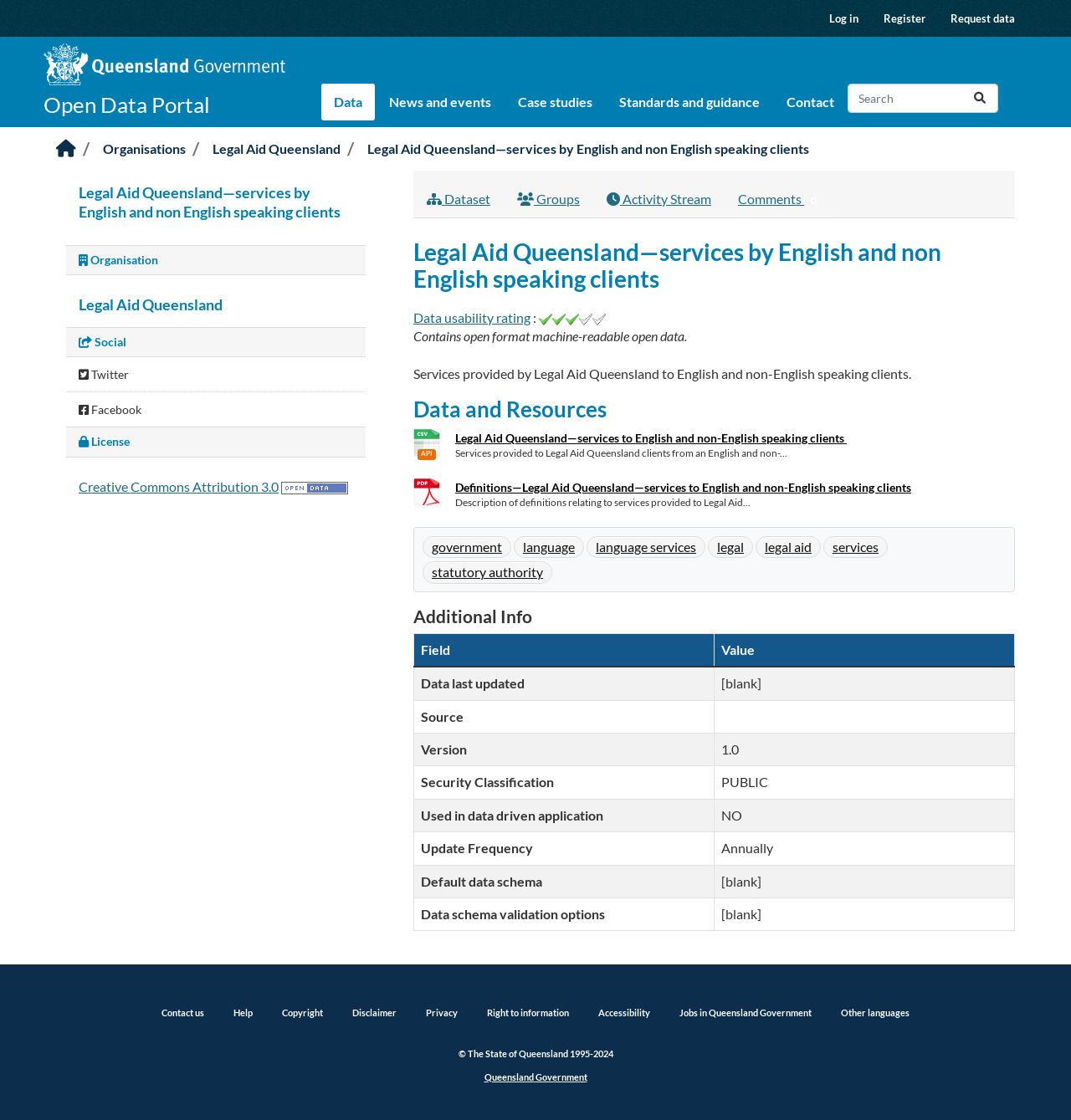Kindly respond to the following question with a single word or a brief phrase: 
What is the last updated date of the data?

[blank]